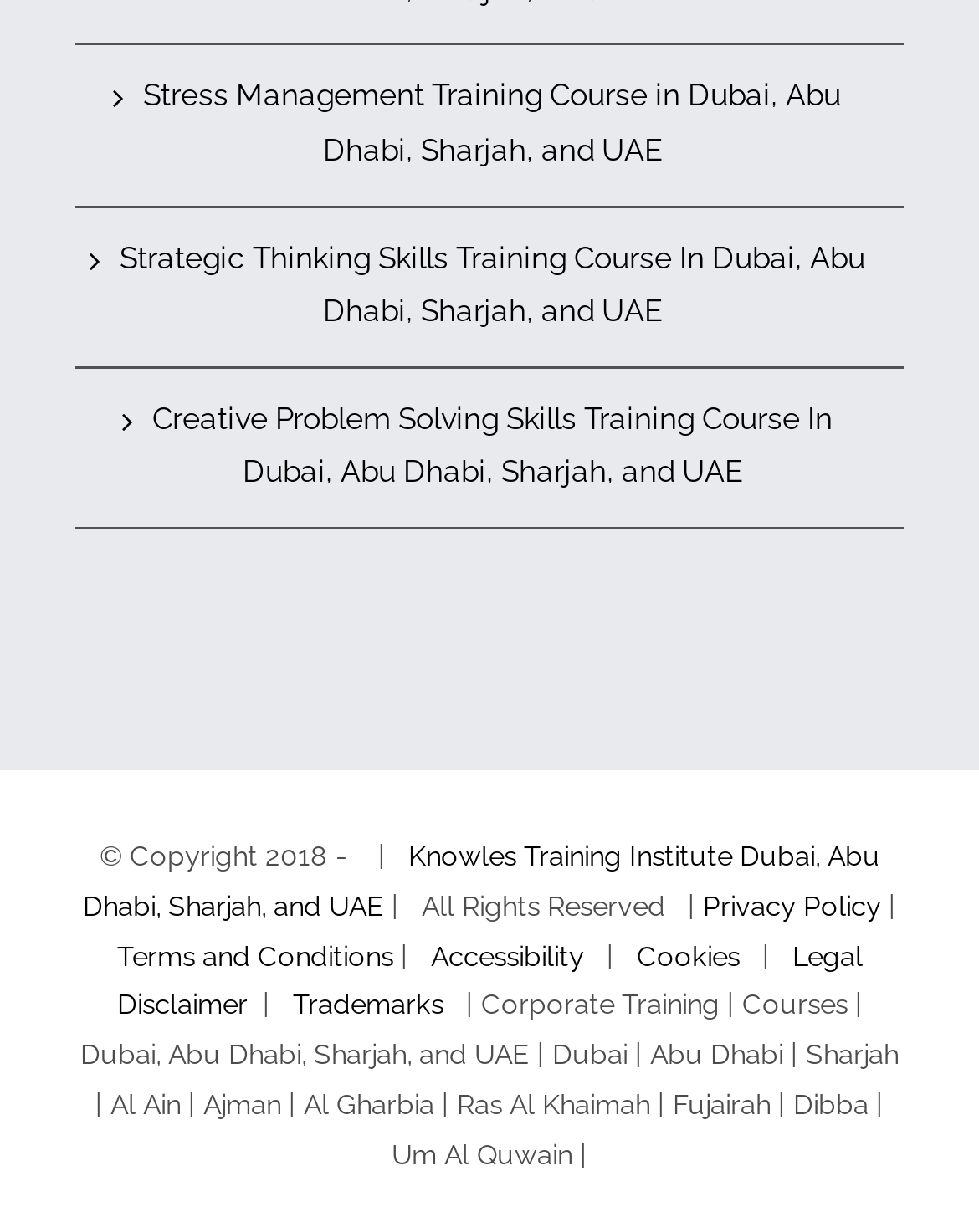Identify the bounding box coordinates of the section to be clicked to complete the task described by the following instruction: "Click on Stress Management Training Course in Dubai, Abu Dhabi, Sharjah, and UAE". The coordinates should be four float numbers between 0 and 1, formatted as [left, top, right, bottom].

[0.108, 0.058, 0.897, 0.146]